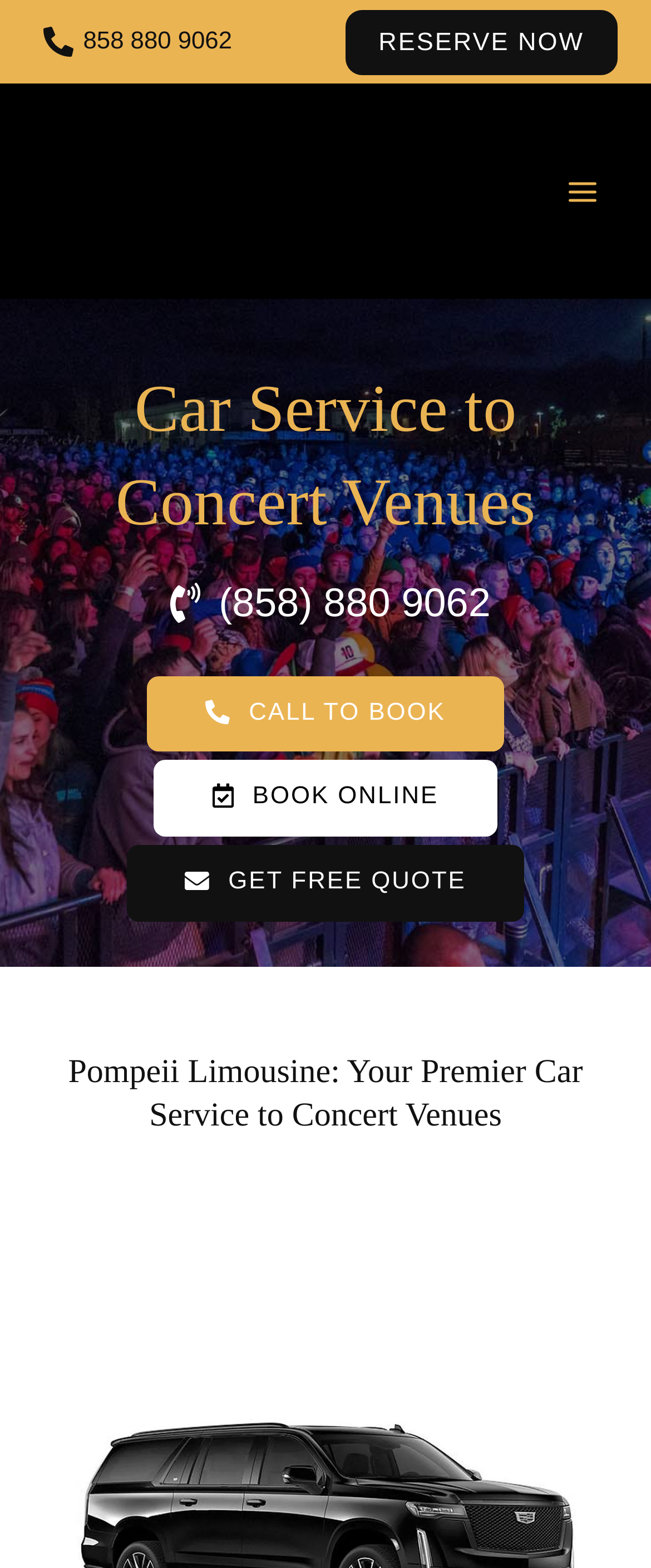Locate the bounding box coordinates of the element to click to perform the following action: 'Visit the main menu'. The coordinates should be given as four float values between 0 and 1, in the form of [left, top, right, bottom].

[0.841, 0.1, 0.949, 0.144]